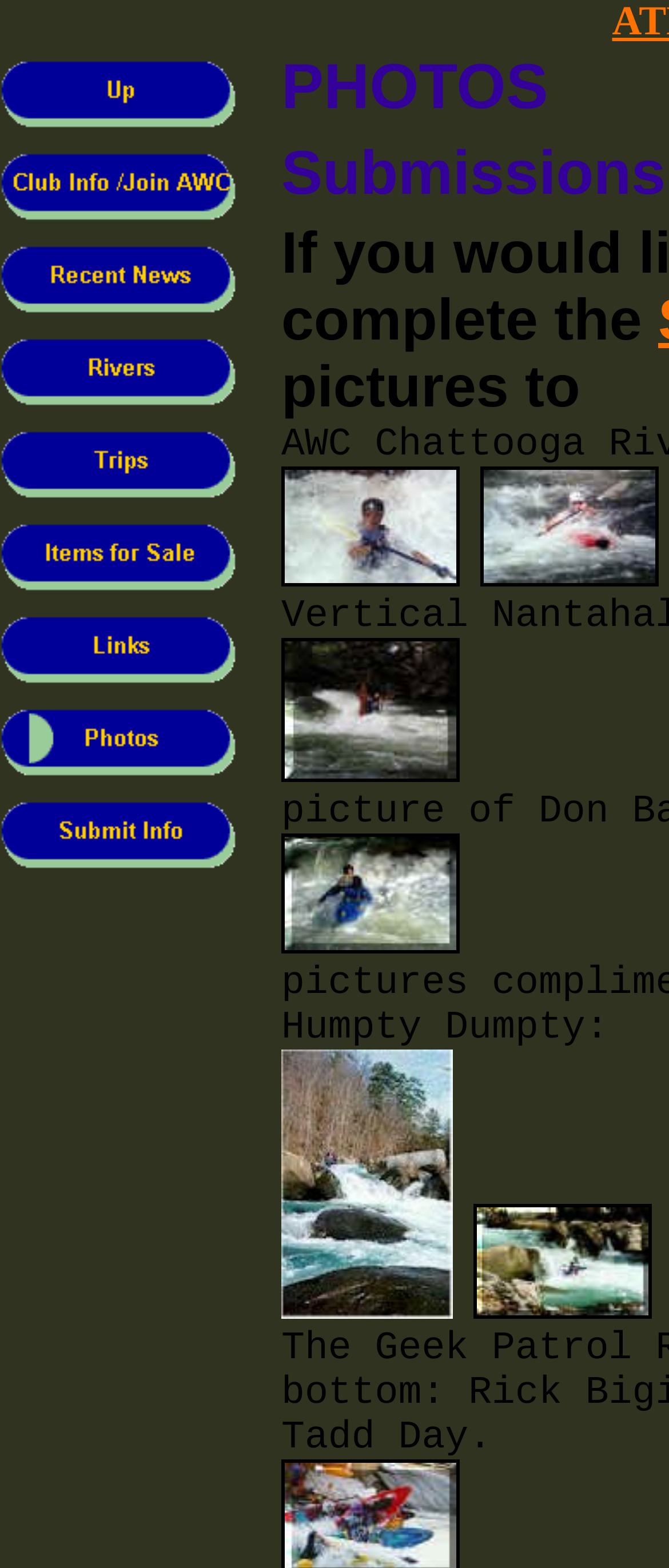Answer the following in one word or a short phrase: 
What is the first link on the webpage?

Up